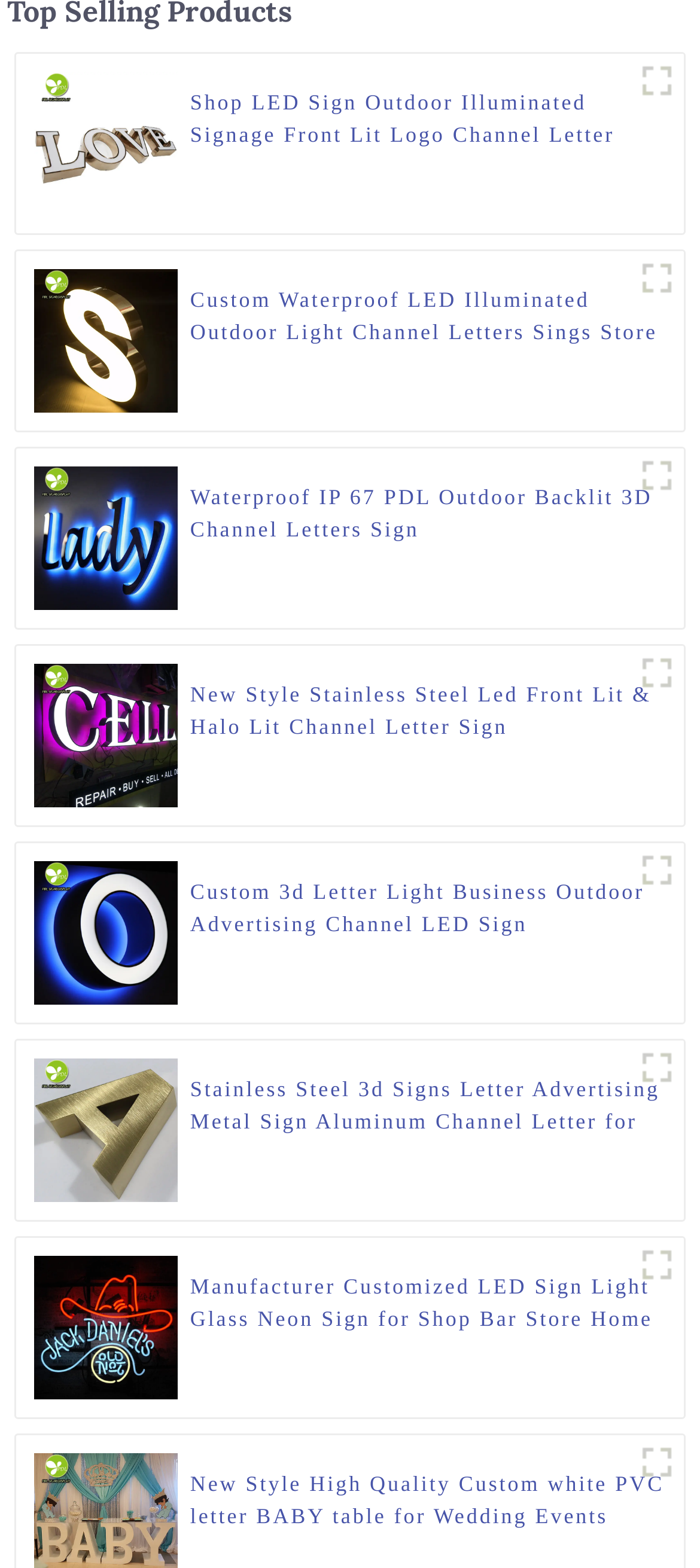Given the element description "title="1"", identify the bounding box of the corresponding UI element.

[0.9, 0.286, 0.977, 0.321]